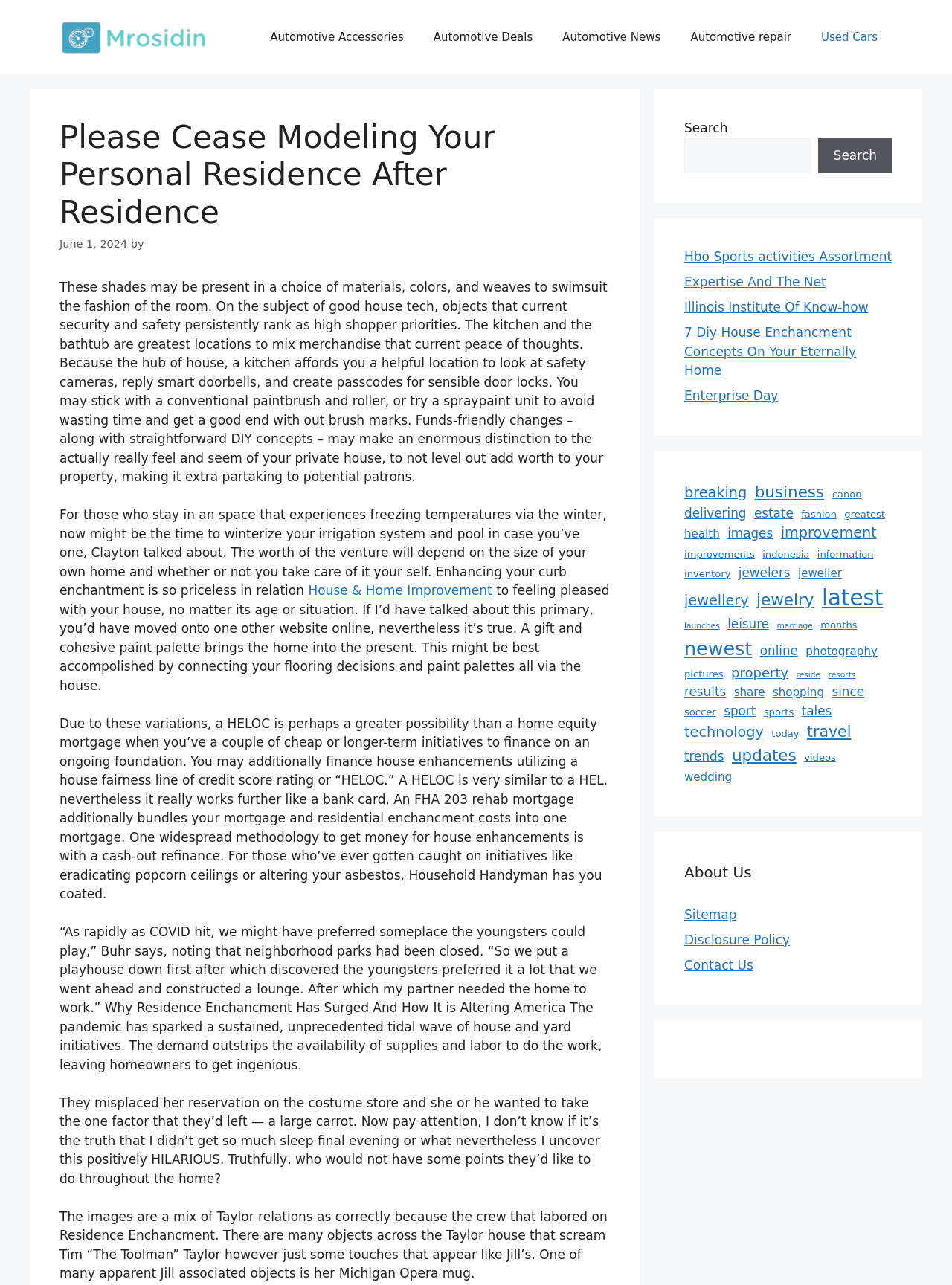Please identify the bounding box coordinates of the element on the webpage that should be clicked to follow this instruction: "Search for something". The bounding box coordinates should be given as four float numbers between 0 and 1, formatted as [left, top, right, bottom].

None